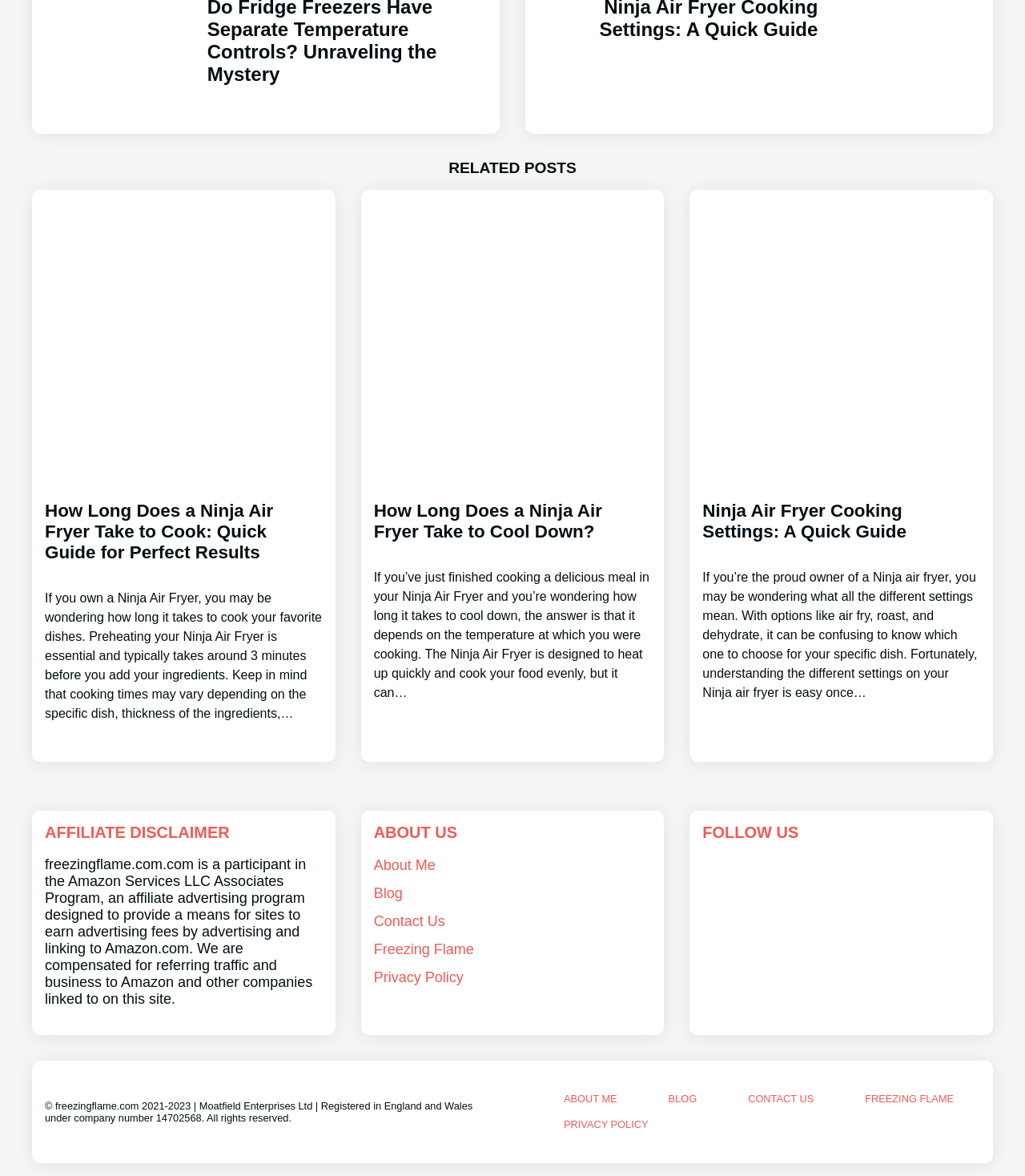Answer this question in one word or a short phrase: What is the topic of the first related post?

Ninja Air Fryer cooking time